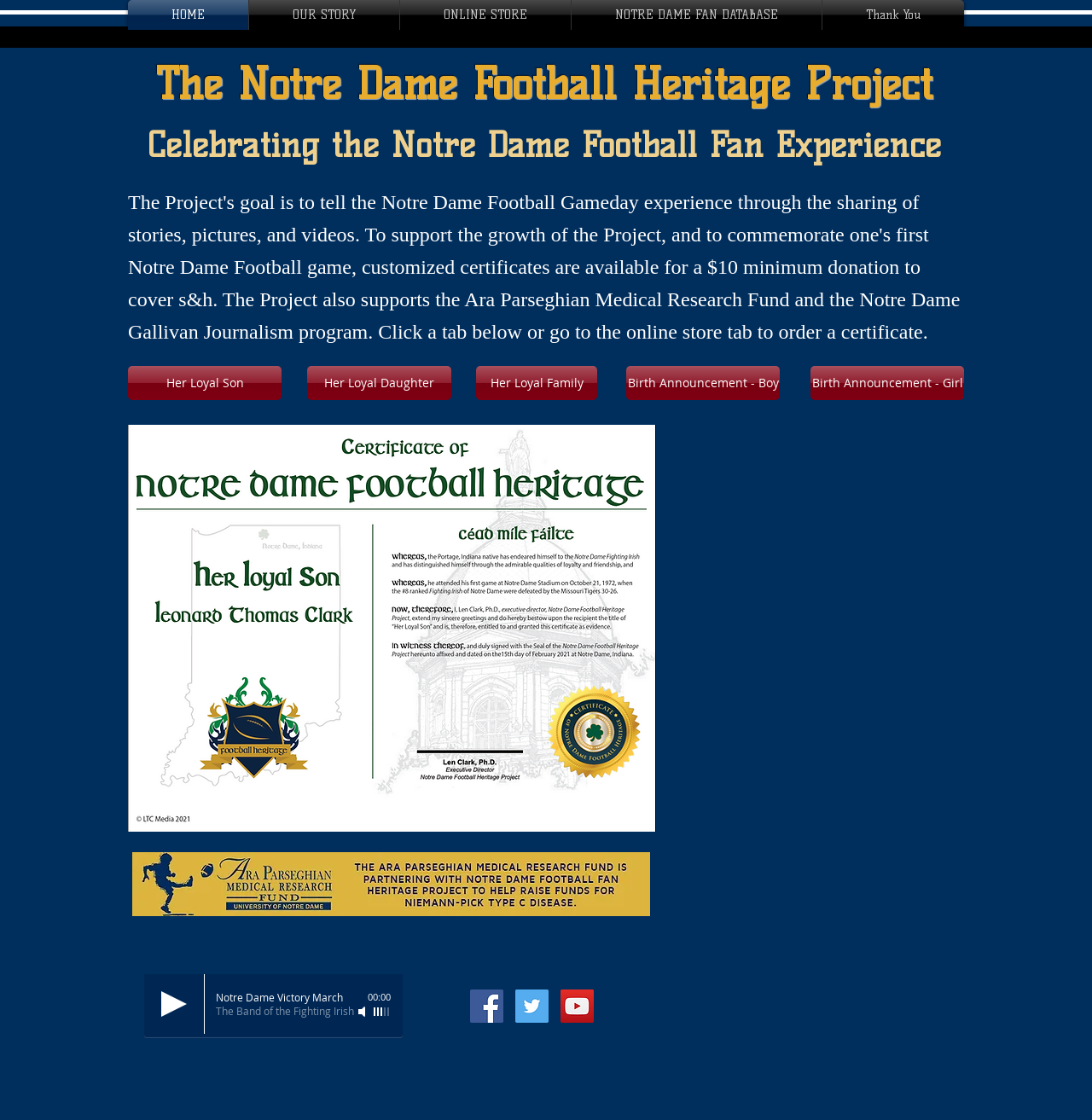Please identify the coordinates of the bounding box for the clickable region that will accomplish this instruction: "Visit the ONLINE STORE".

[0.366, 0.0, 0.523, 0.027]